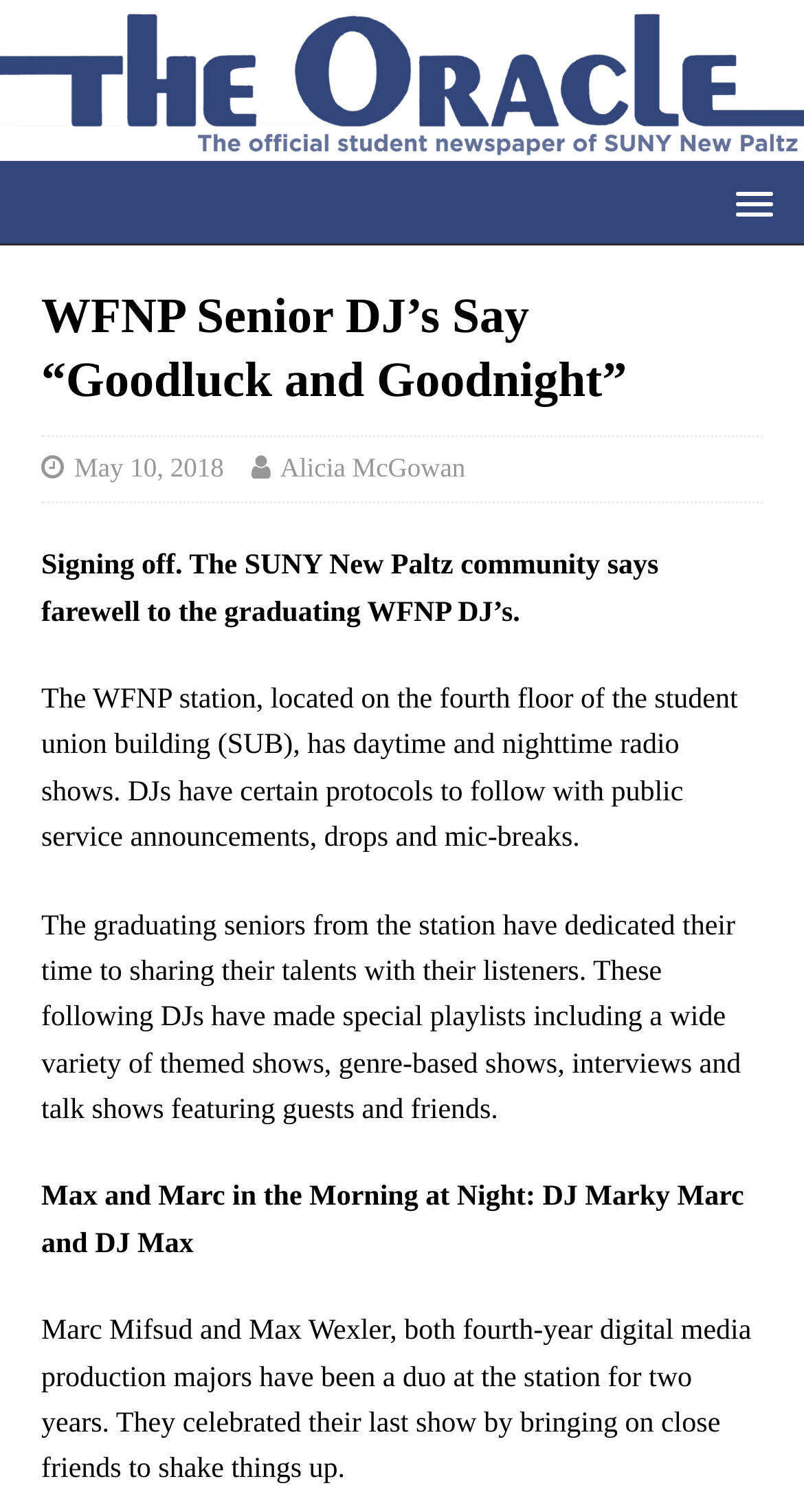What is the occasion for which the graduating seniors from WFNP created special playlists?
Give a detailed and exhaustive answer to the question.

The occasion can be inferred from the text 'The graduating seniors from the station have dedicated their time to sharing their talents with their listeners. These following DJs have made special playlists...' which implies that the seniors created special playlists as a farewell gesture.